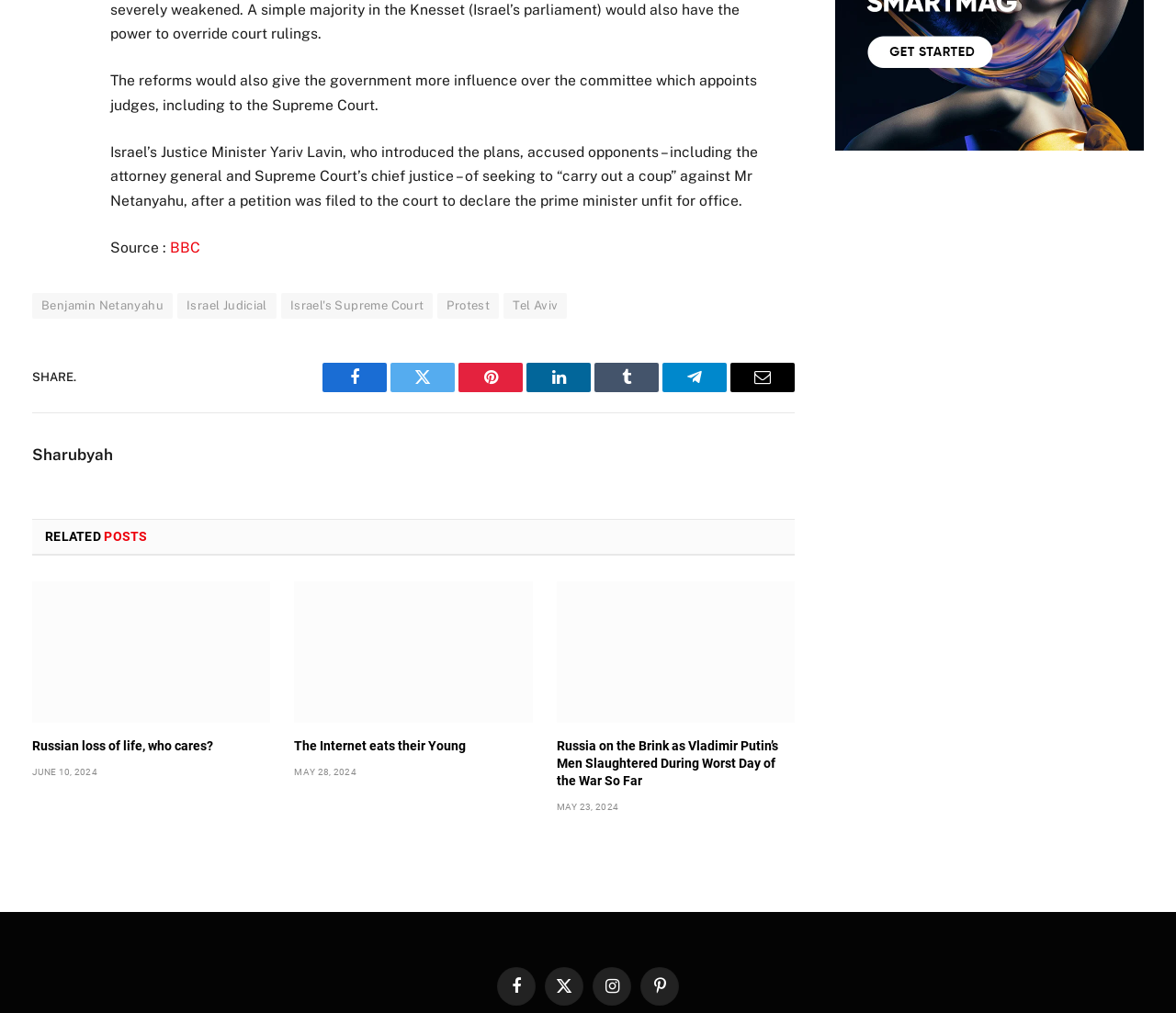Identify the bounding box coordinates for the UI element described as: "title="The Internet eats their Young"". The coordinates should be provided as four floats between 0 and 1: [left, top, right, bottom].

[0.25, 0.574, 0.453, 0.714]